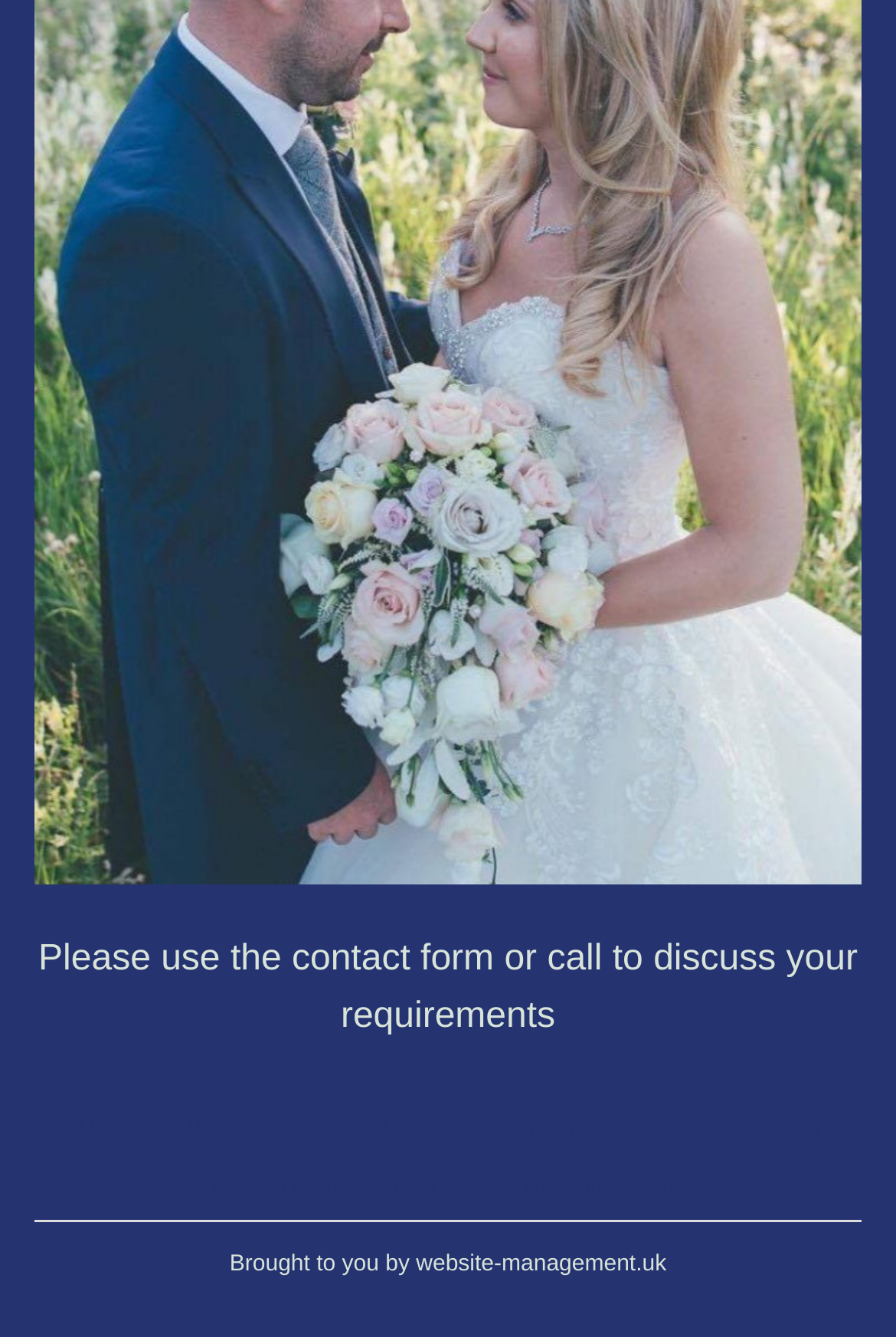Respond to the following question with a brief word or phrase:
How many customer testimonials are on the webpage?

3